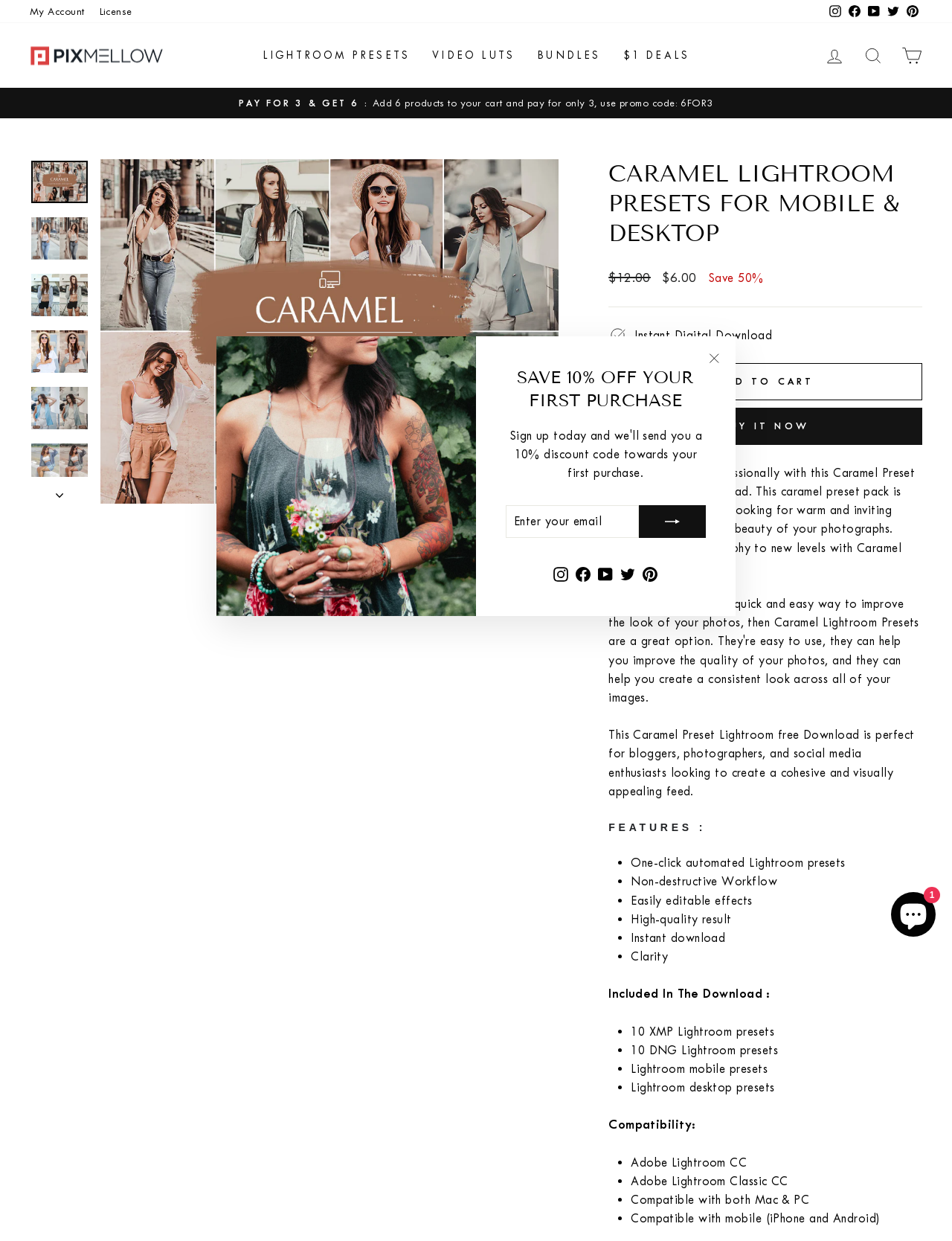Provide the bounding box coordinates for the area that should be clicked to complete the instruction: "Click the 'SUBSCRIBE' button".

[0.671, 0.407, 0.741, 0.433]